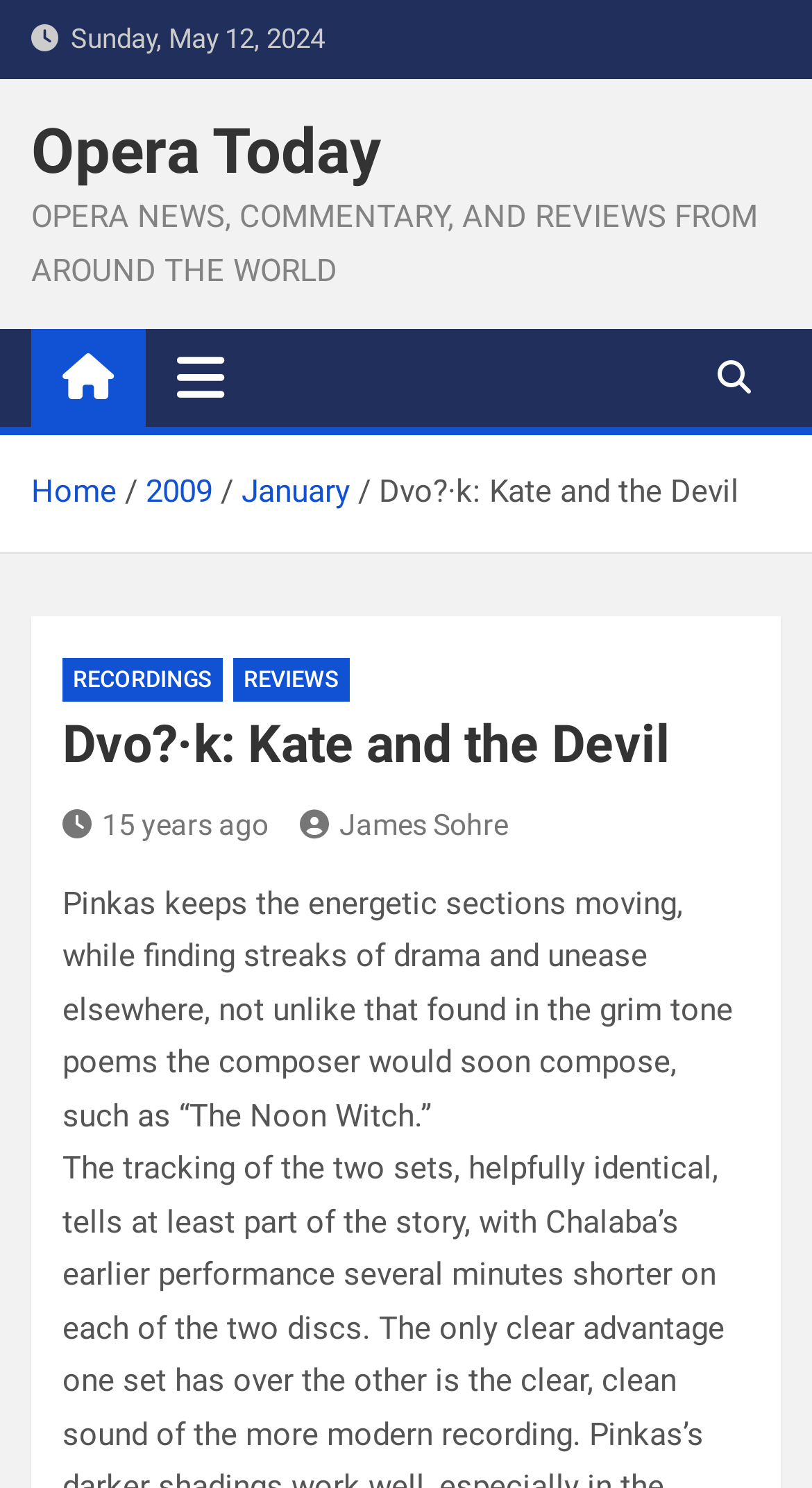Explain the contents of the webpage comprehensively.

The webpage is about an opera review, specifically Dvo?·k's "Kate and the Devil". At the top left, there is a date "Sunday, May 12, 2024". Next to it, there is a heading "Opera Today" with a link to the website. Below the date, there is a tagline "OPERA NEWS, COMMENTARY, AND REVIEWS FROM AROUND THE WORLD". 

On the top right, there are two buttons: a toggle navigation button and a search button represented by a magnifying glass icon. 

Below the top section, there is a navigation bar with breadcrumbs, showing the path "Home > 2009 > January > Dvo?·k: Kate and the Devil". There are also two links "RECORDINGS" and "REVIEWS" on the same line. 

The main content of the webpage is a review of the opera, with a heading "Dvo?·k: Kate and the Devil" at the top. The review text is written by James Sohre, as indicated by a link with his name. The review discusses the conductor's approach to the opera, comparing it to a modern studio version. There is also a mention of the composer's other works, such as "The Noon Witch".